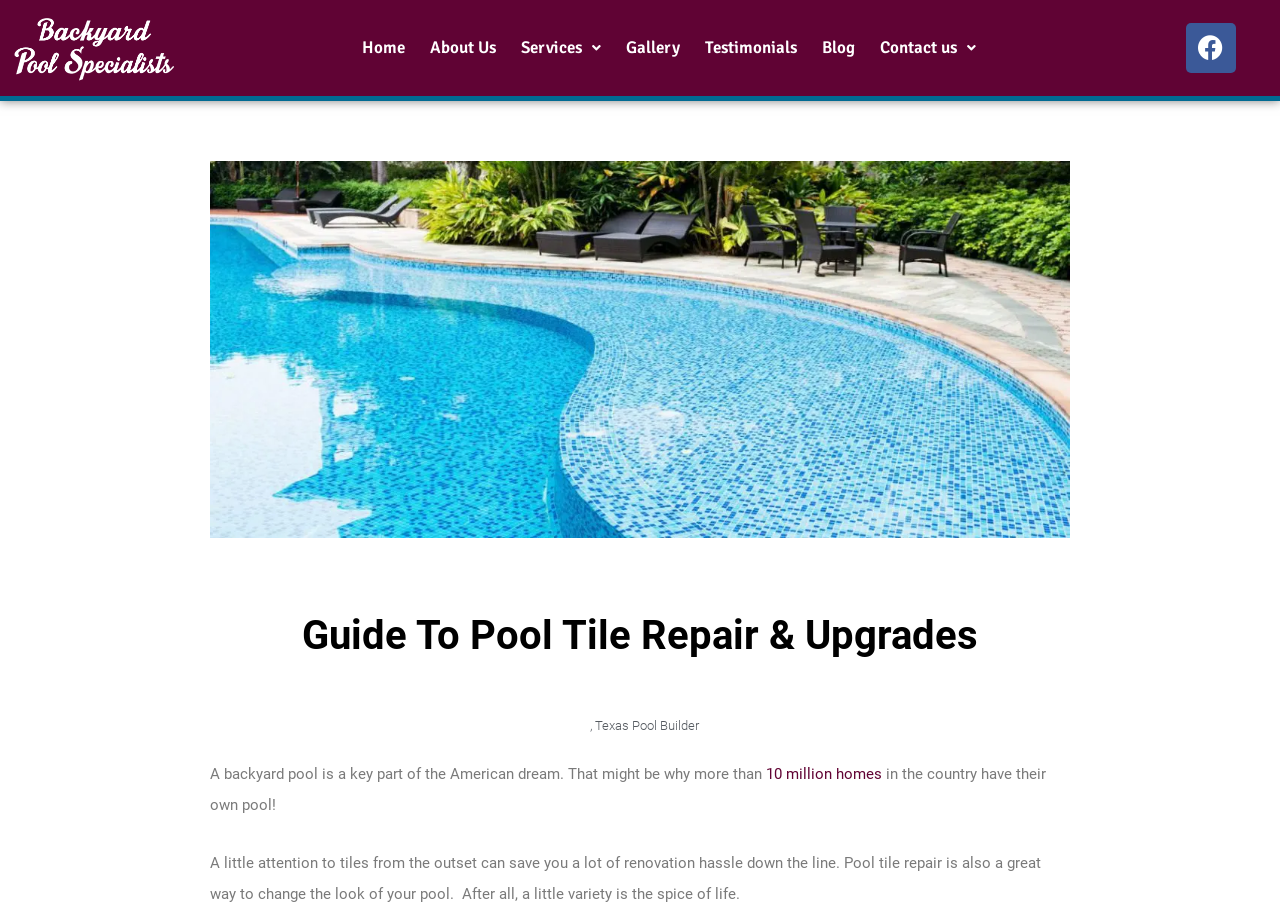Generate the text content of the main headline of the webpage.

Guide To Pool Tile Repair & Upgrades